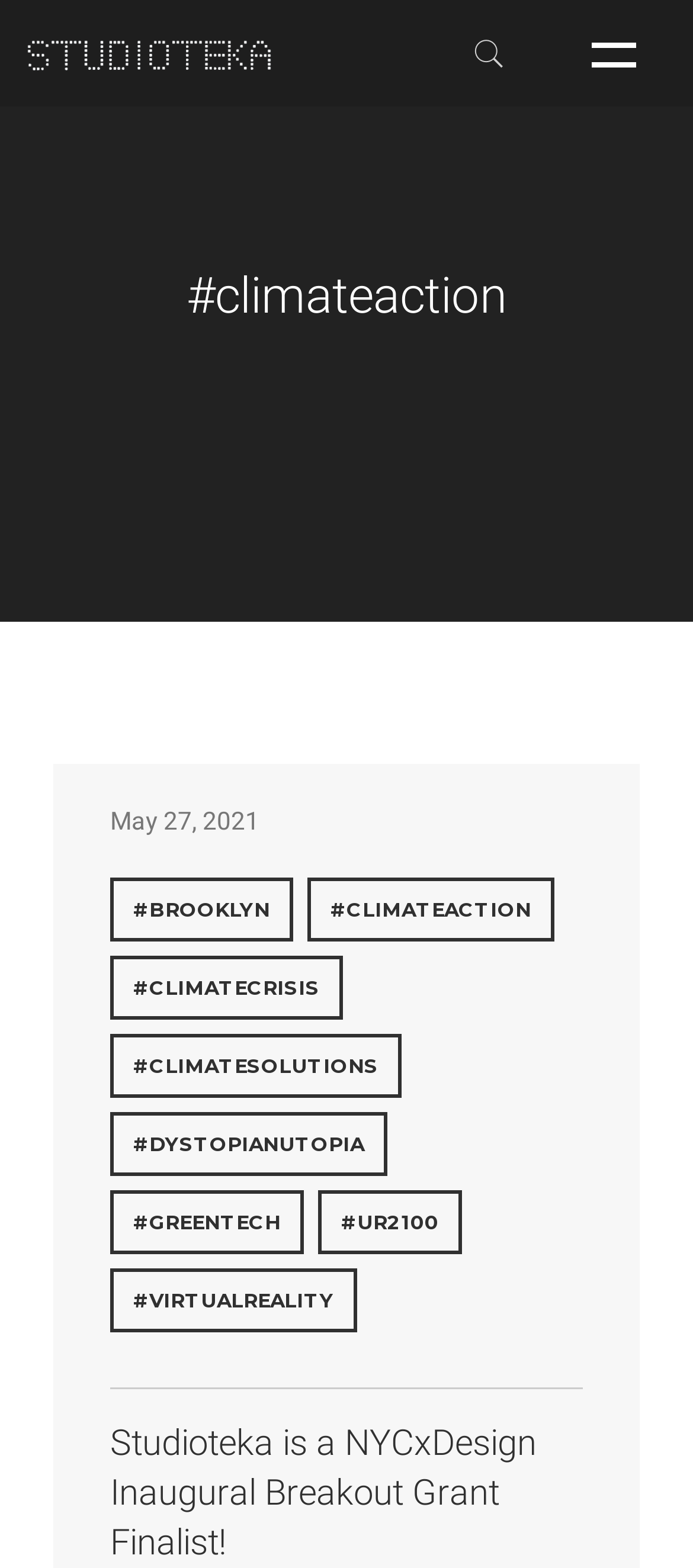Locate the bounding box of the UI element with the following description: "parent_node: HOME".

[0.038, 0.0, 0.475, 0.05]